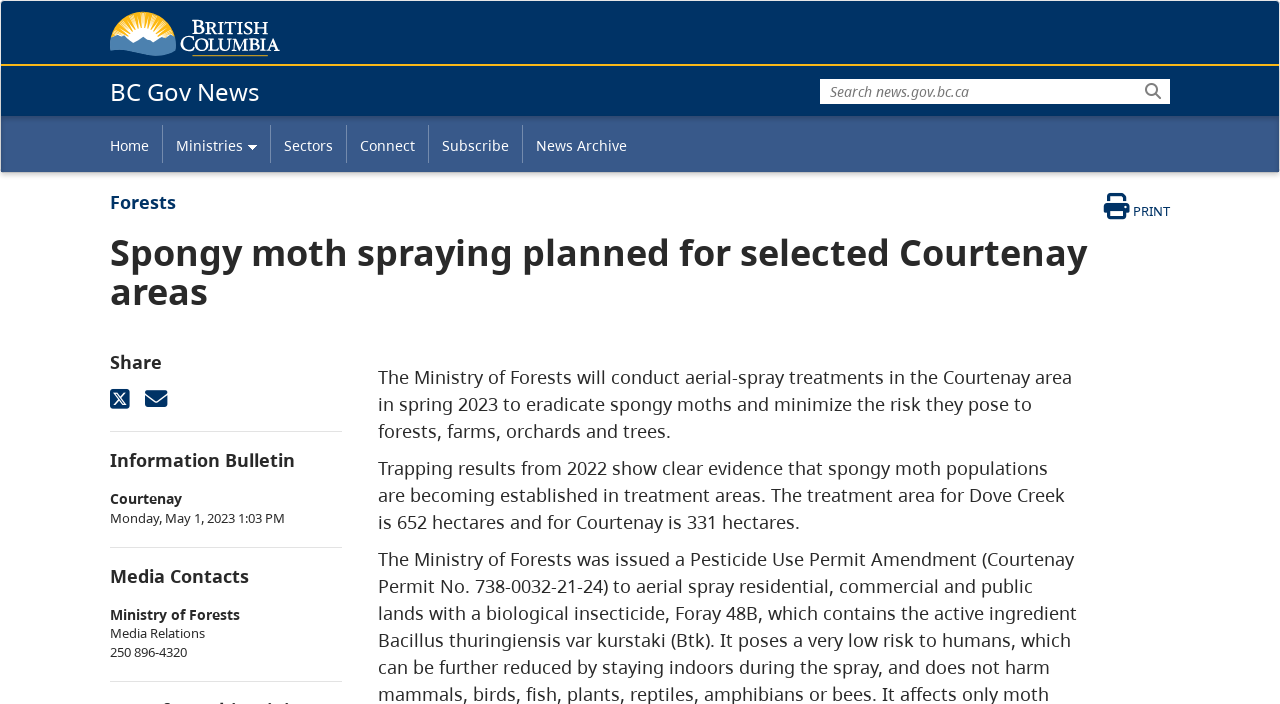Given the element description READ MORE, predict the bounding box coordinates for the UI element in the webpage screenshot. The format should be (top-left x, top-left y, bottom-right x, bottom-right y), and the values should be between 0 and 1.

None